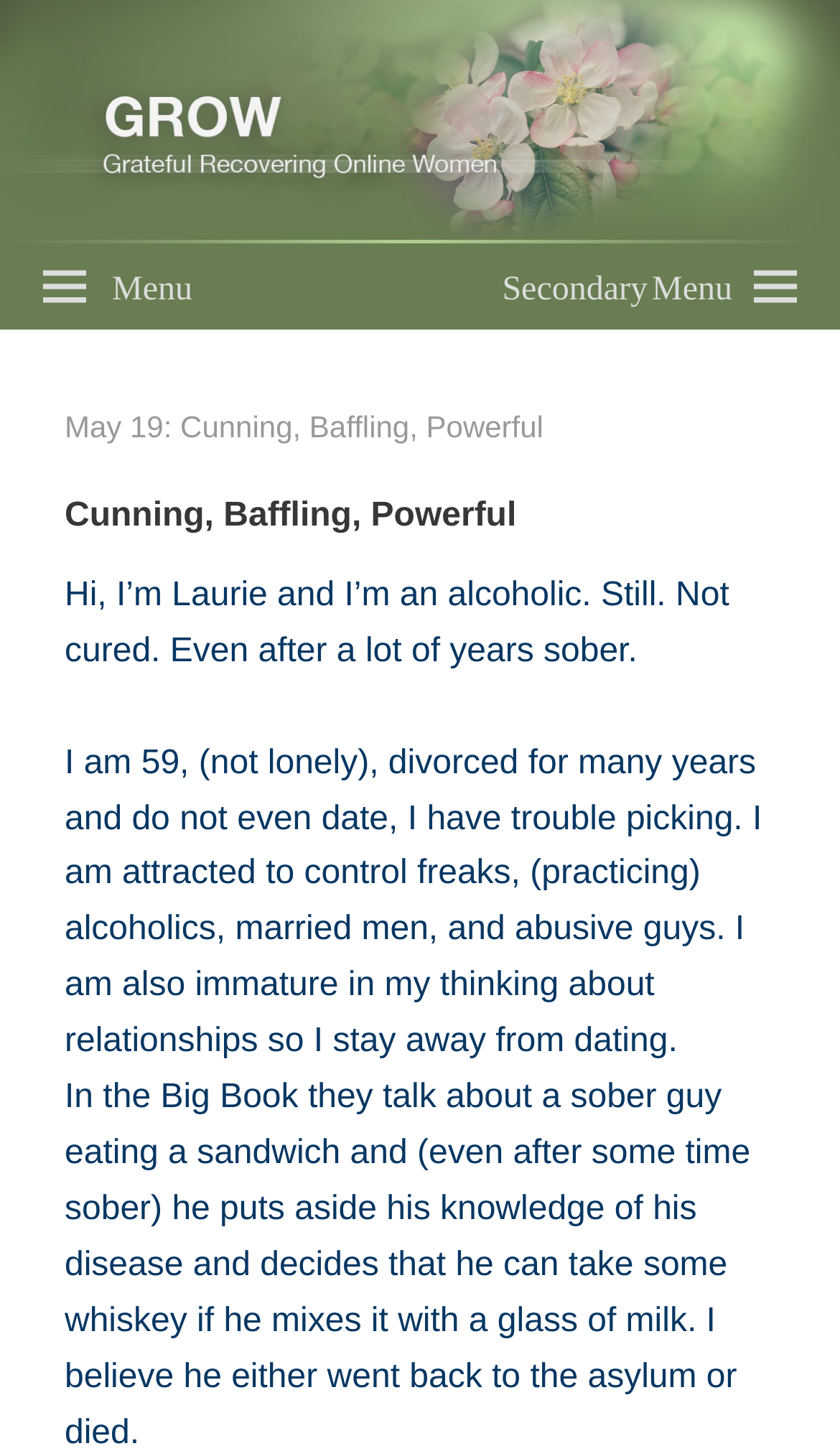Bounding box coordinates are given in the format (top-left x, top-left y, bottom-right x, bottom-right y). All values should be floating point numbers between 0 and 1. Provide the bounding box coordinate for the UI element described as: title="GROW"

[0.0, 0.148, 1.0, 0.173]